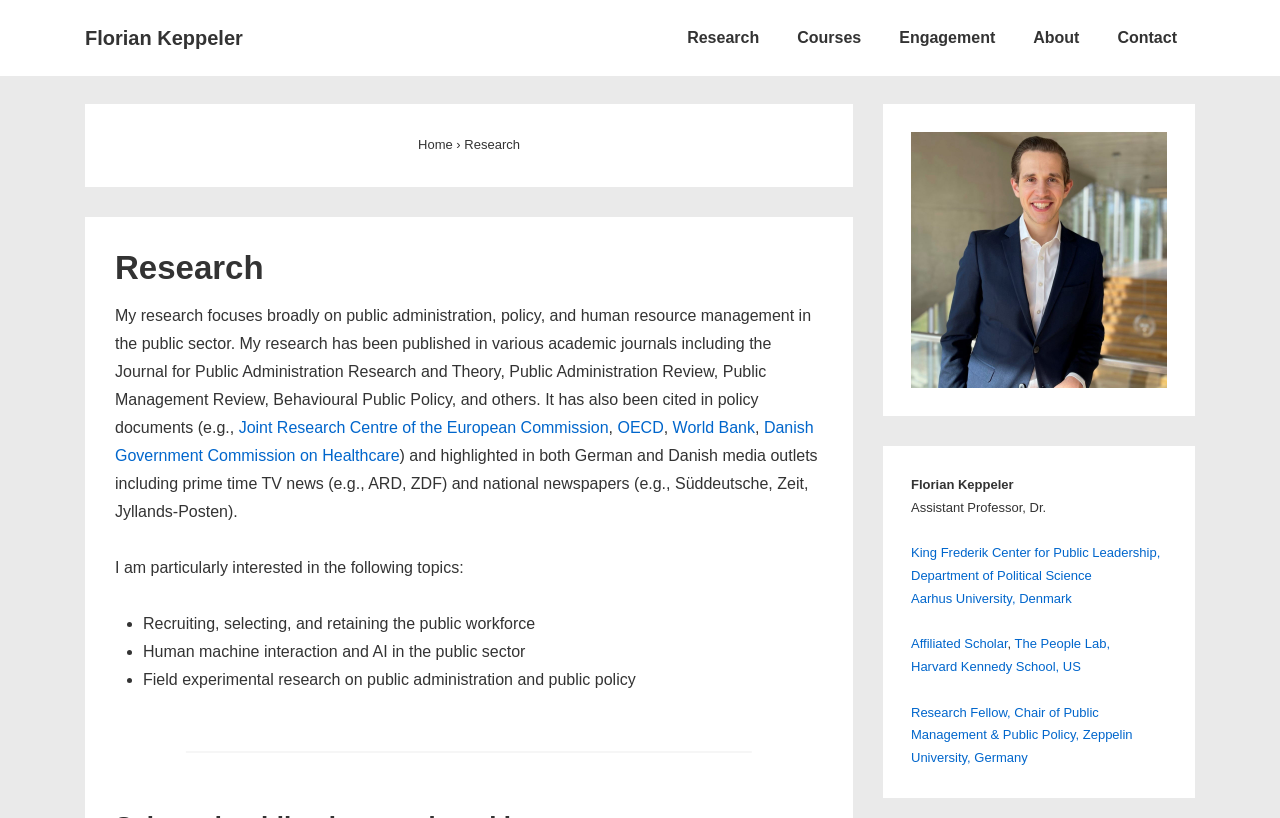Please determine the bounding box coordinates for the UI element described here. Use the format (top-left x, top-left y, bottom-right x, bottom-right y) with values bounded between 0 and 1: Engagement

[0.688, 0.017, 0.792, 0.076]